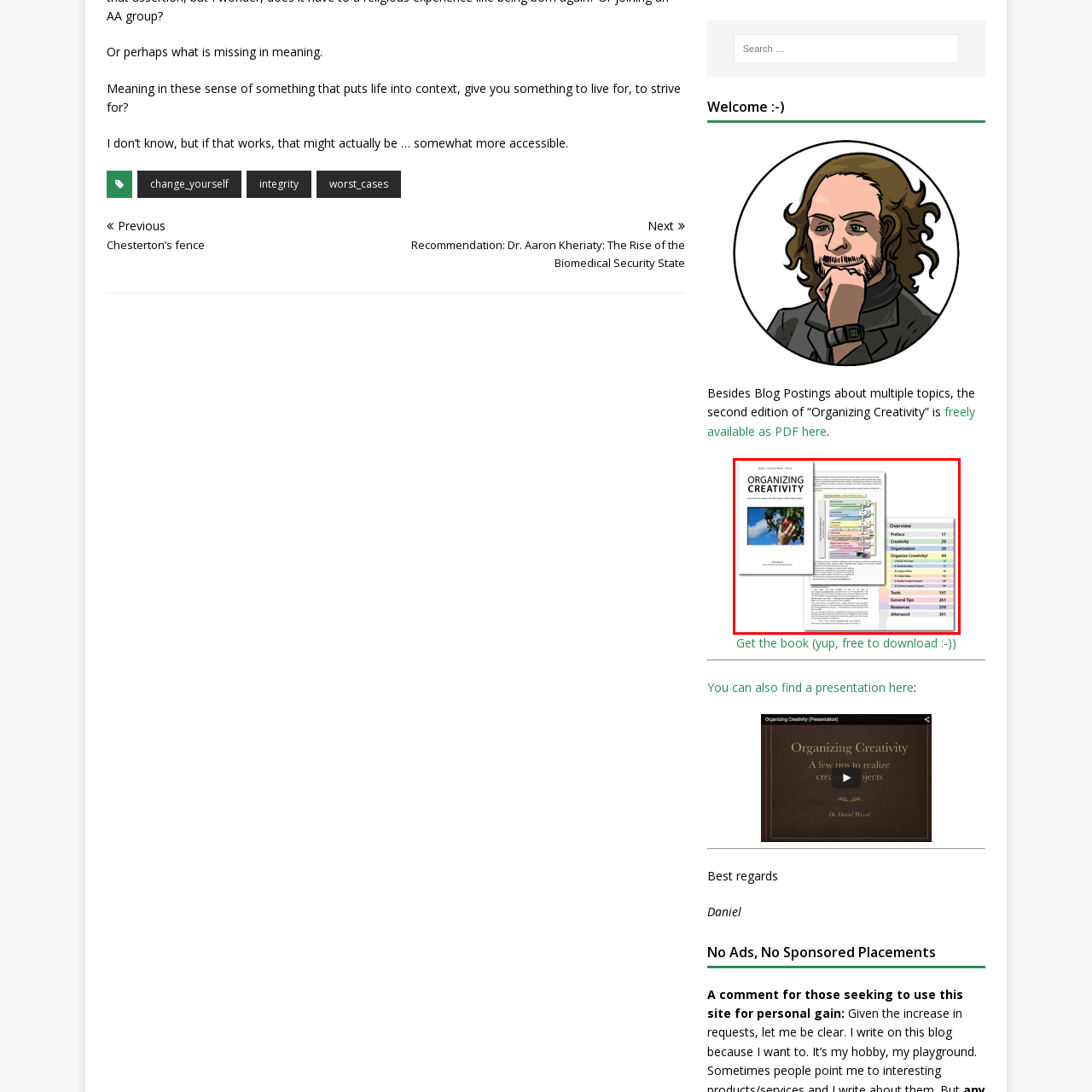Describe in detail the contents of the image highlighted within the red box.

The image displays a multi-page preview of the book titled "Organizing Creativity." The cover features the title prominently, showcasing a creative design that symbolizes the theme of creativity, with a hand reaching for an apple on a tree—emphasizing the harvest of ideas and inspiration. The interior pages are partially visible, featuring organized sections with an overview, preface, and chapter titles, alongside a colorful table of contents that outlines key topics such as creativity, organization, and tips for enhancing creativity. This visual representation invites readers to explore strategies for organizing their creative processes and making the most of their imaginative potential.